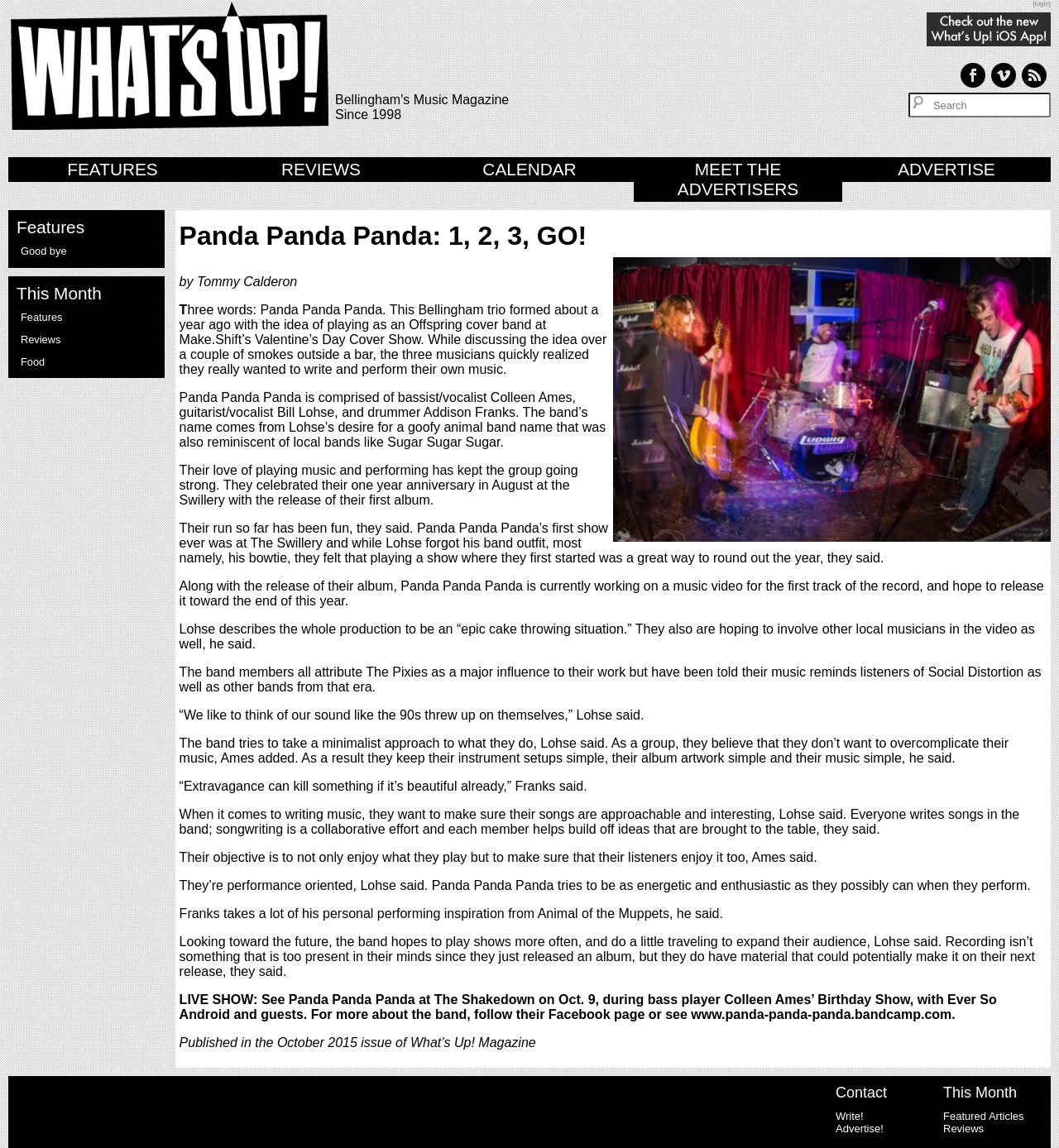How many band members are there in Panda Panda Panda?
Refer to the image and answer the question using a single word or phrase.

3